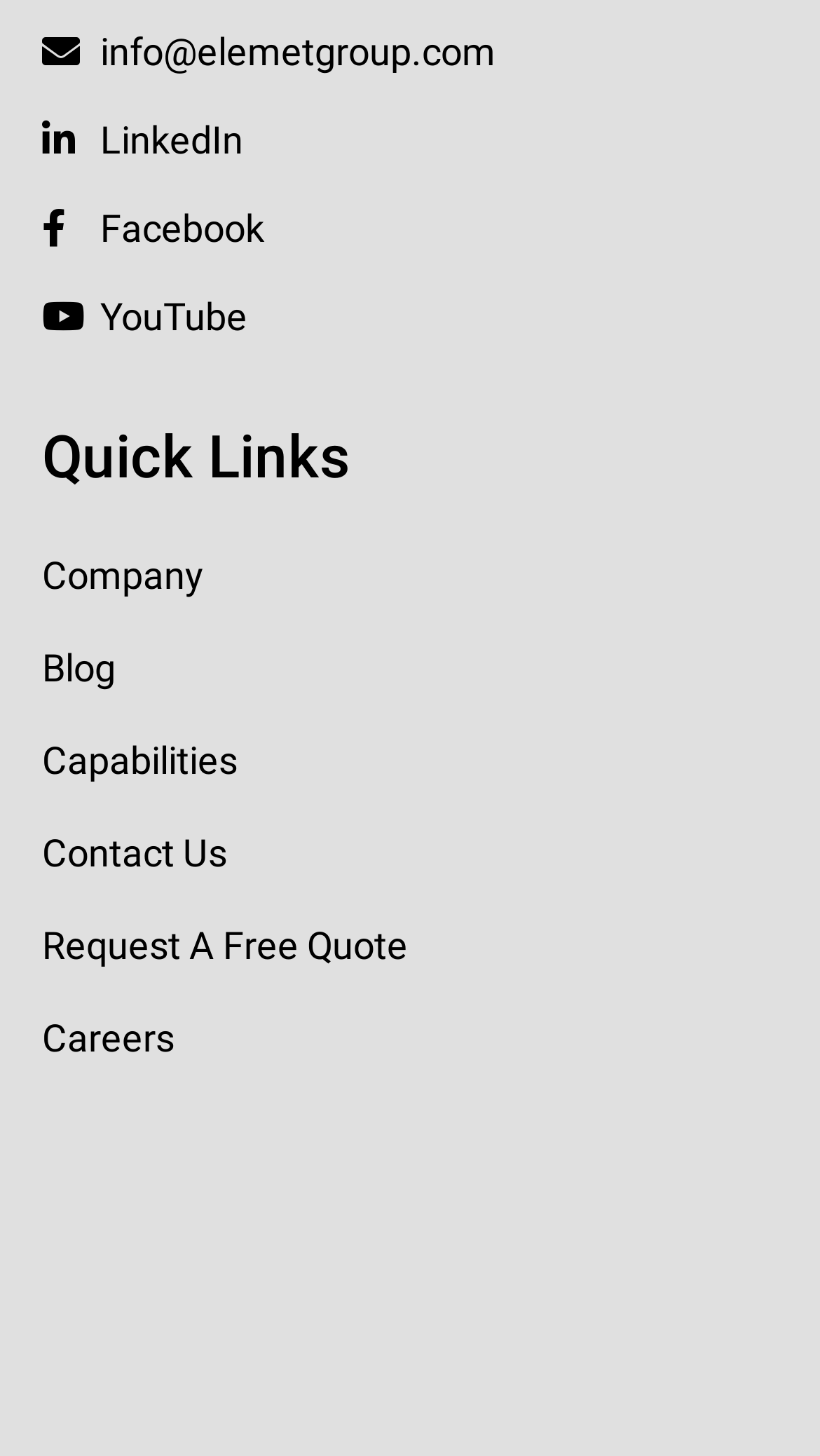Answer the following query with a single word or phrase:
How many elements are there above the Quick Links section?

4